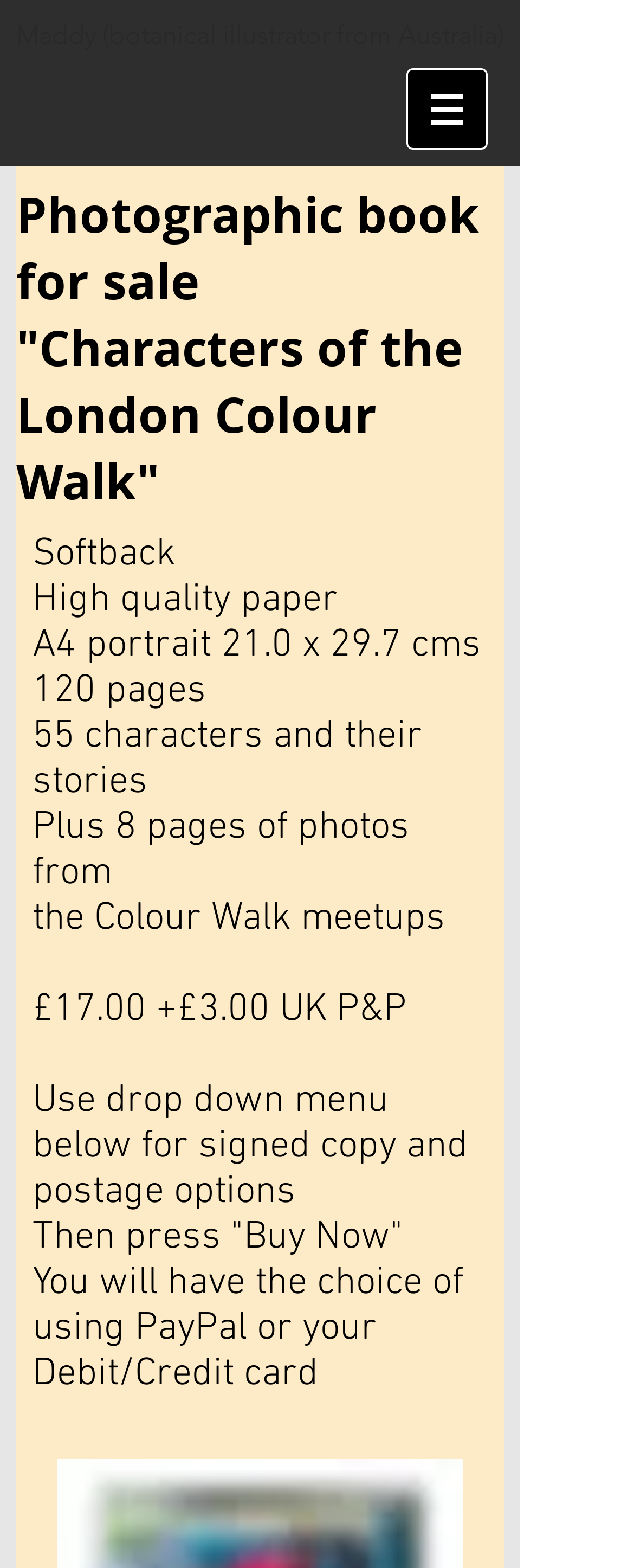Who is the botanical illustrator from Australia?
Give a detailed and exhaustive answer to the question.

The answer can be found in the heading element which states 'Maddy (botanical illustrator from Australia)'.